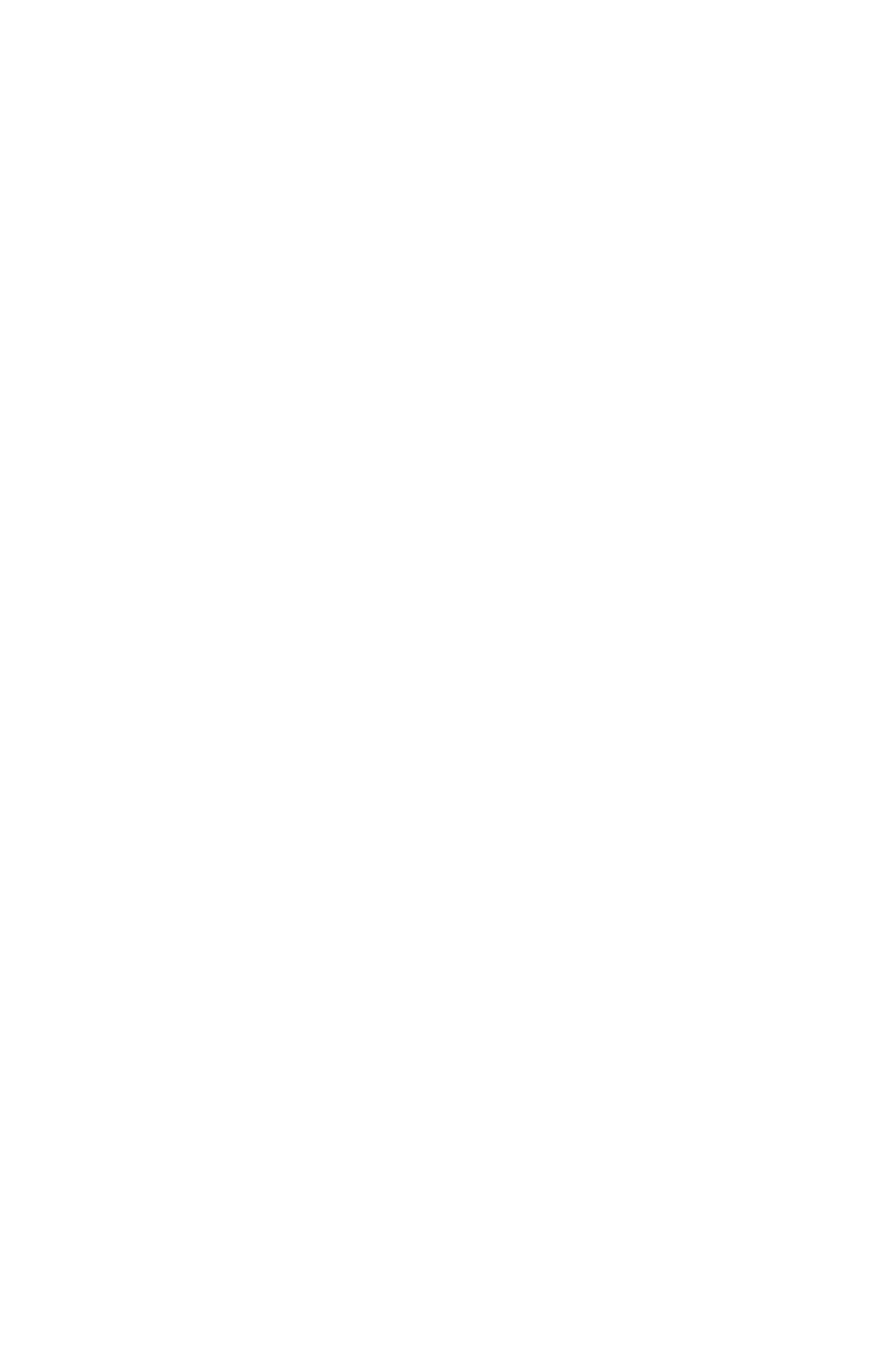Provide the bounding box coordinates in the format (top-left x, top-left y, bottom-right x, bottom-right y). All values are floating point numbers between 0 and 1. Determine the bounding box coordinate of the UI element described as: parent_node: BRAD WILLIAMS

[0.103, 0.459, 0.144, 0.485]